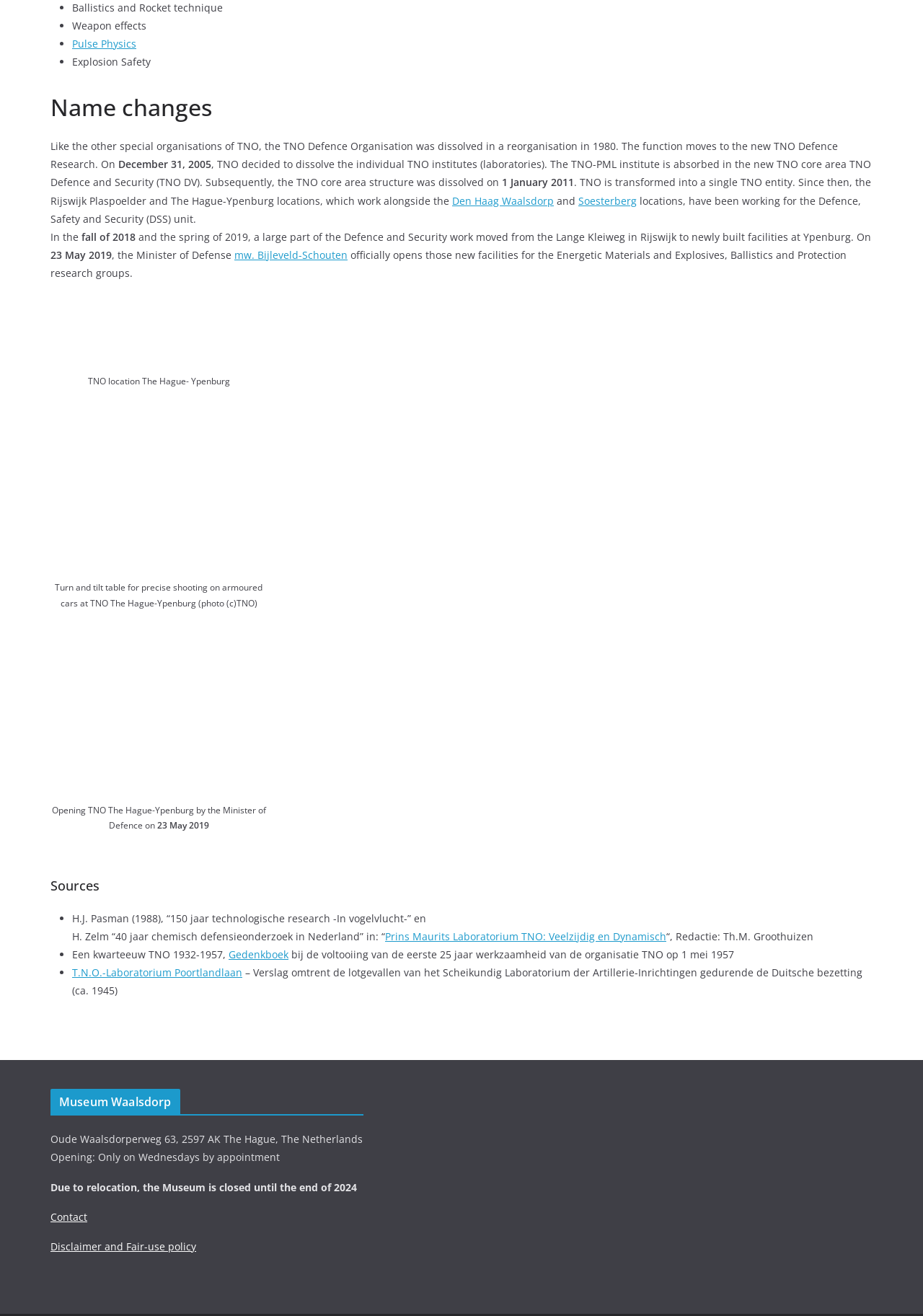Find the bounding box coordinates of the clickable area required to complete the following action: "Click on 'Soesterberg'".

[0.627, 0.147, 0.69, 0.158]